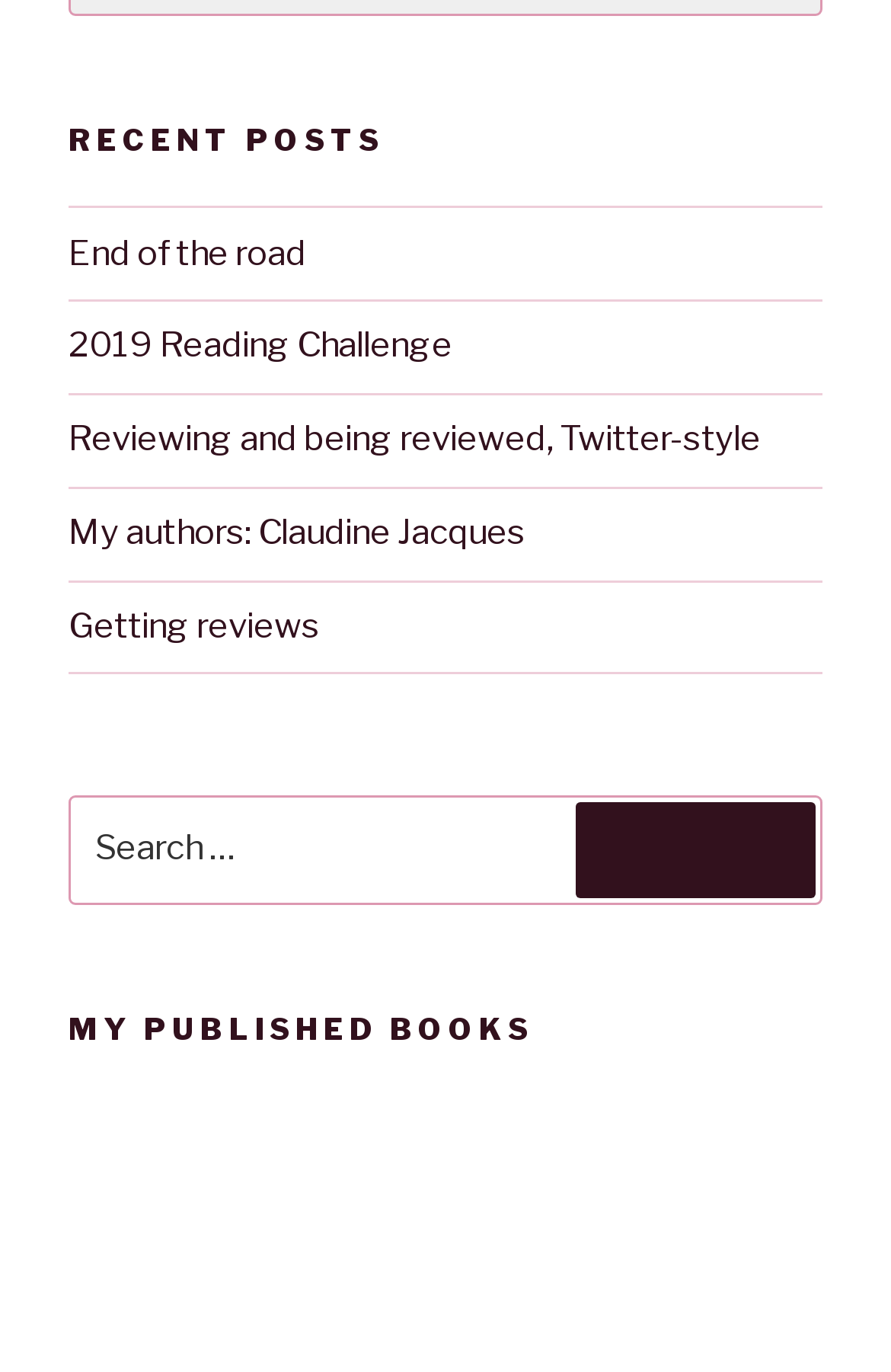How many elements are there in the search box section?
Please craft a detailed and exhaustive response to the question.

There are 3 elements in the search box section which are a label 'Search for:', a search box, and a button 'Search'. These elements are located within the search box section and have bounding box coordinates that indicate their positions.